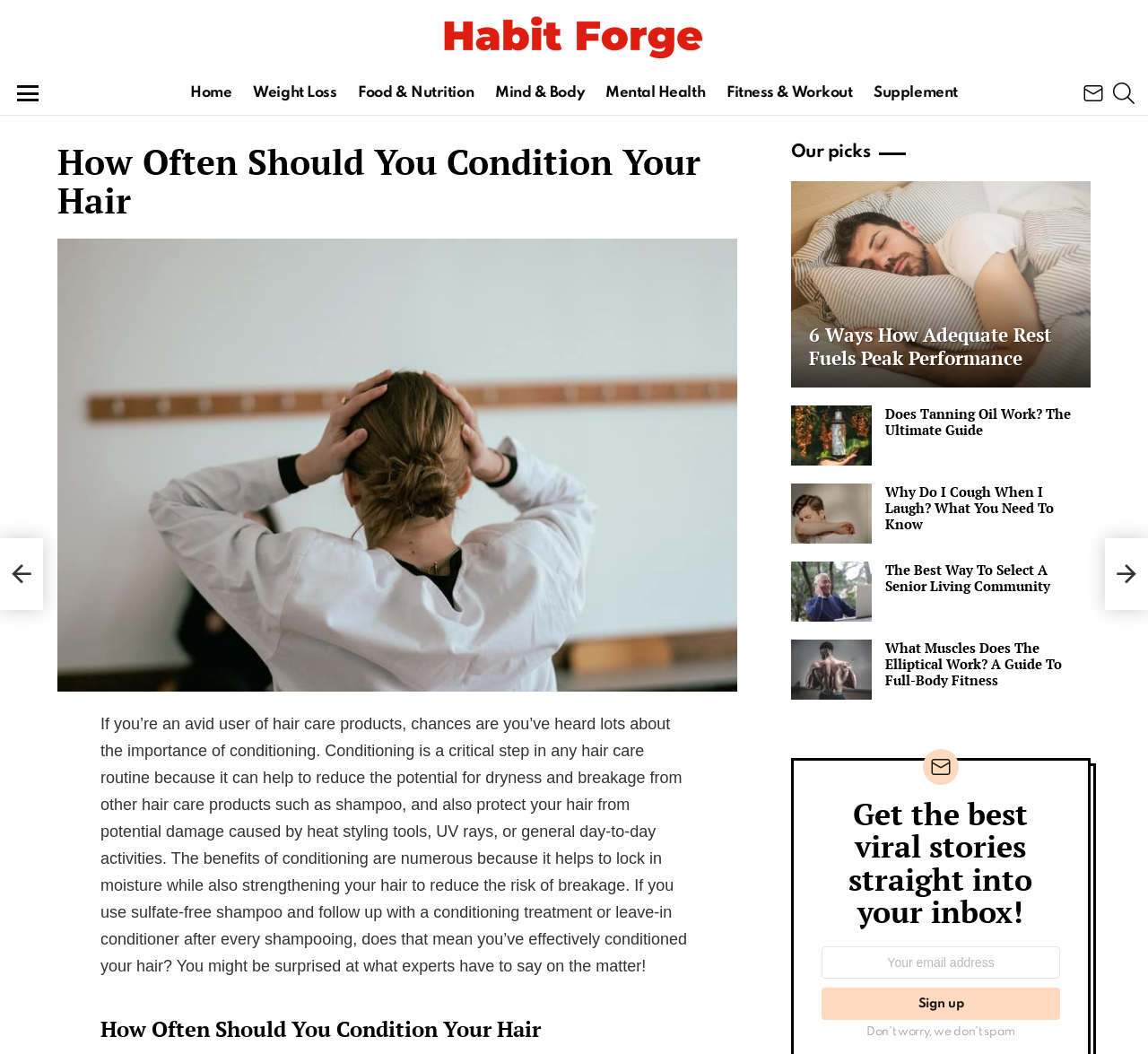Find and extract the text of the primary heading on the webpage.

How Often Should You Condition Your Hair